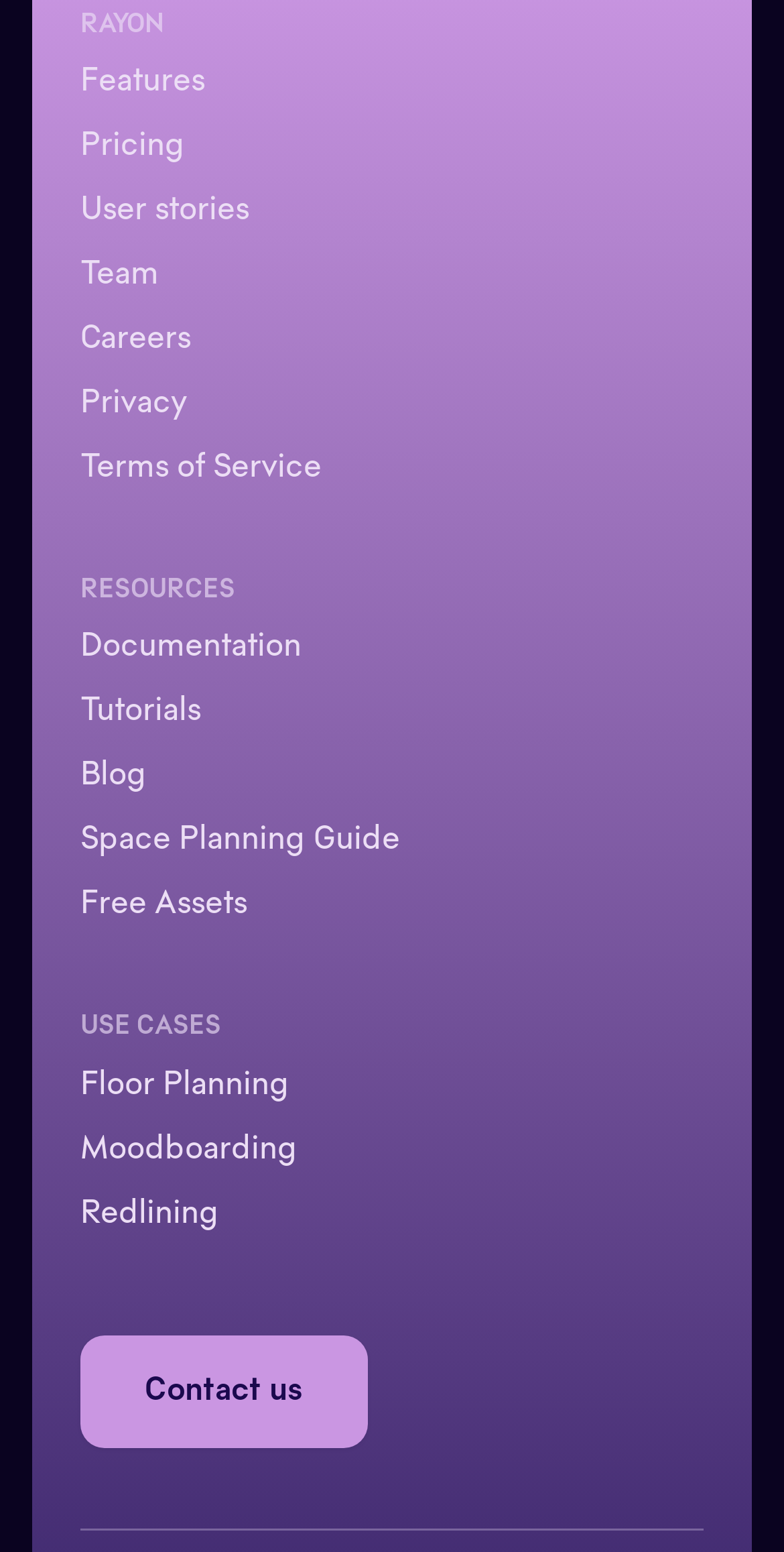Give the bounding box coordinates for this UI element: "User stories". The coordinates should be four float numbers between 0 and 1, arranged as [left, top, right, bottom].

[0.103, 0.126, 0.318, 0.147]